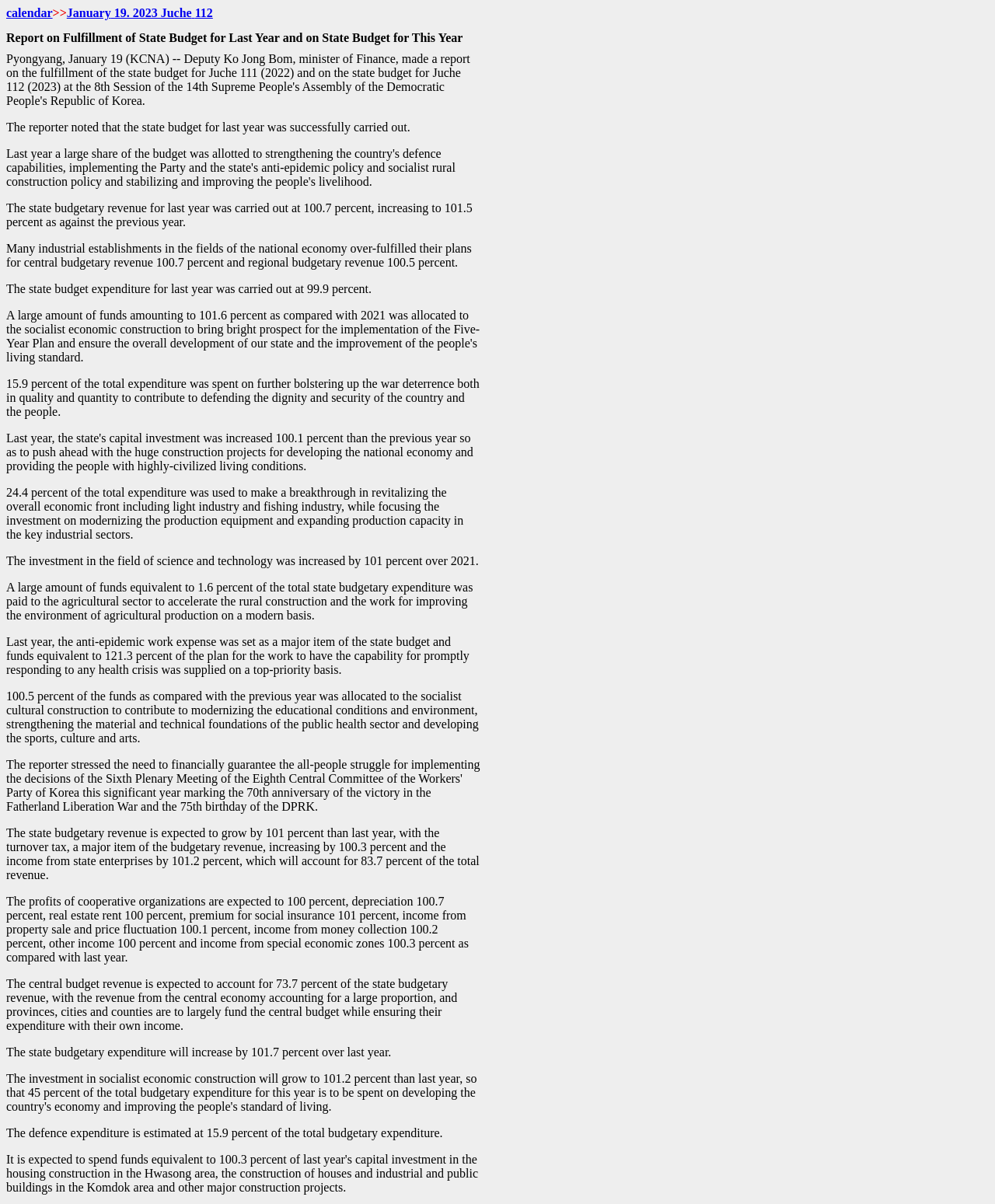Determine the bounding box coordinates for the UI element described. Format the coordinates as (top-left x, top-left y, bottom-right x, bottom-right y) and ensure all values are between 0 and 1. Element description: calendar

[0.006, 0.005, 0.053, 0.016]